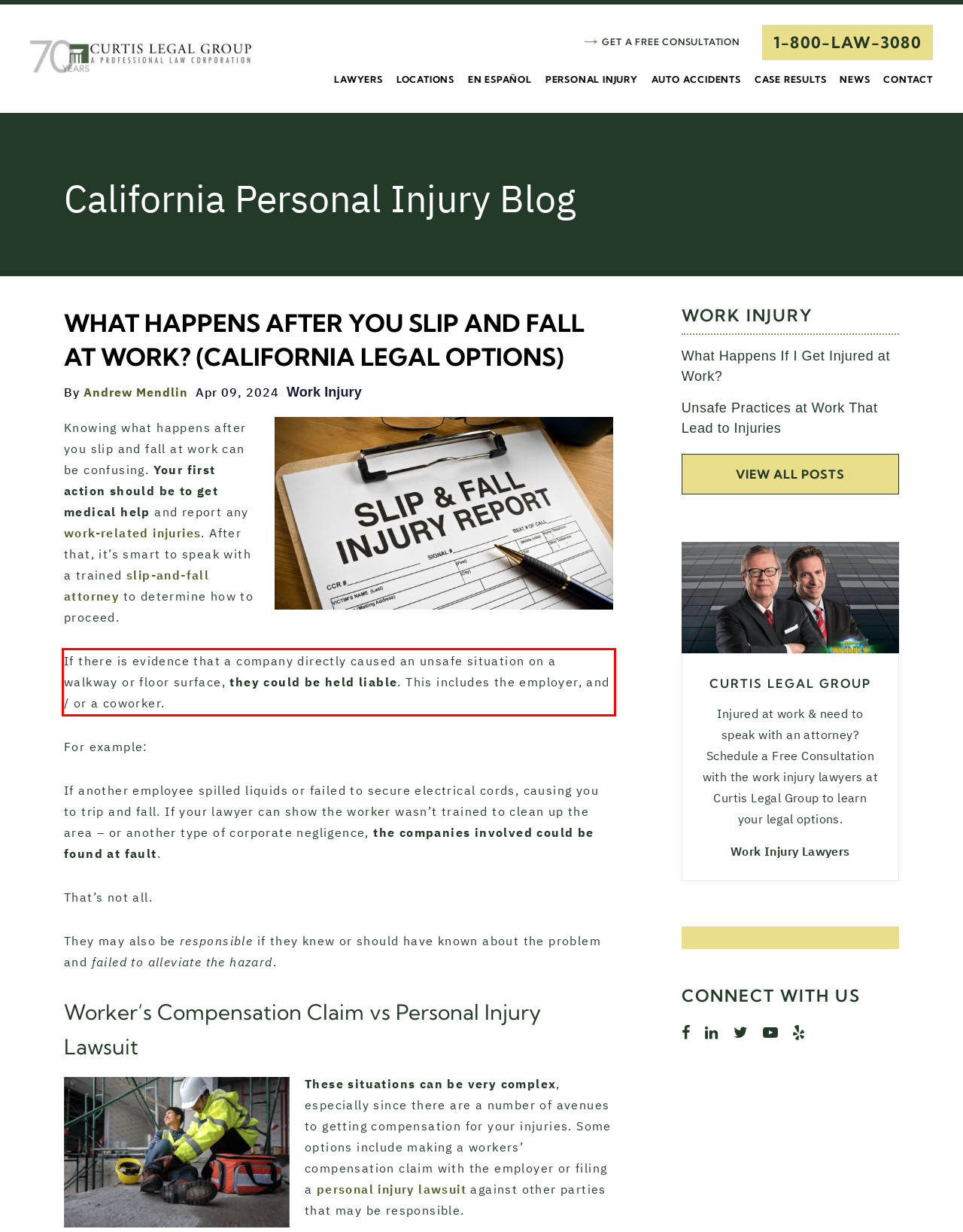There is a screenshot of a webpage with a red bounding box around a UI element. Please use OCR to extract the text within the red bounding box.

If there is evidence that a company directly caused an unsafe situation on a walkway or floor surface, they could be held liable. This includes the employer, and / or a coworker.